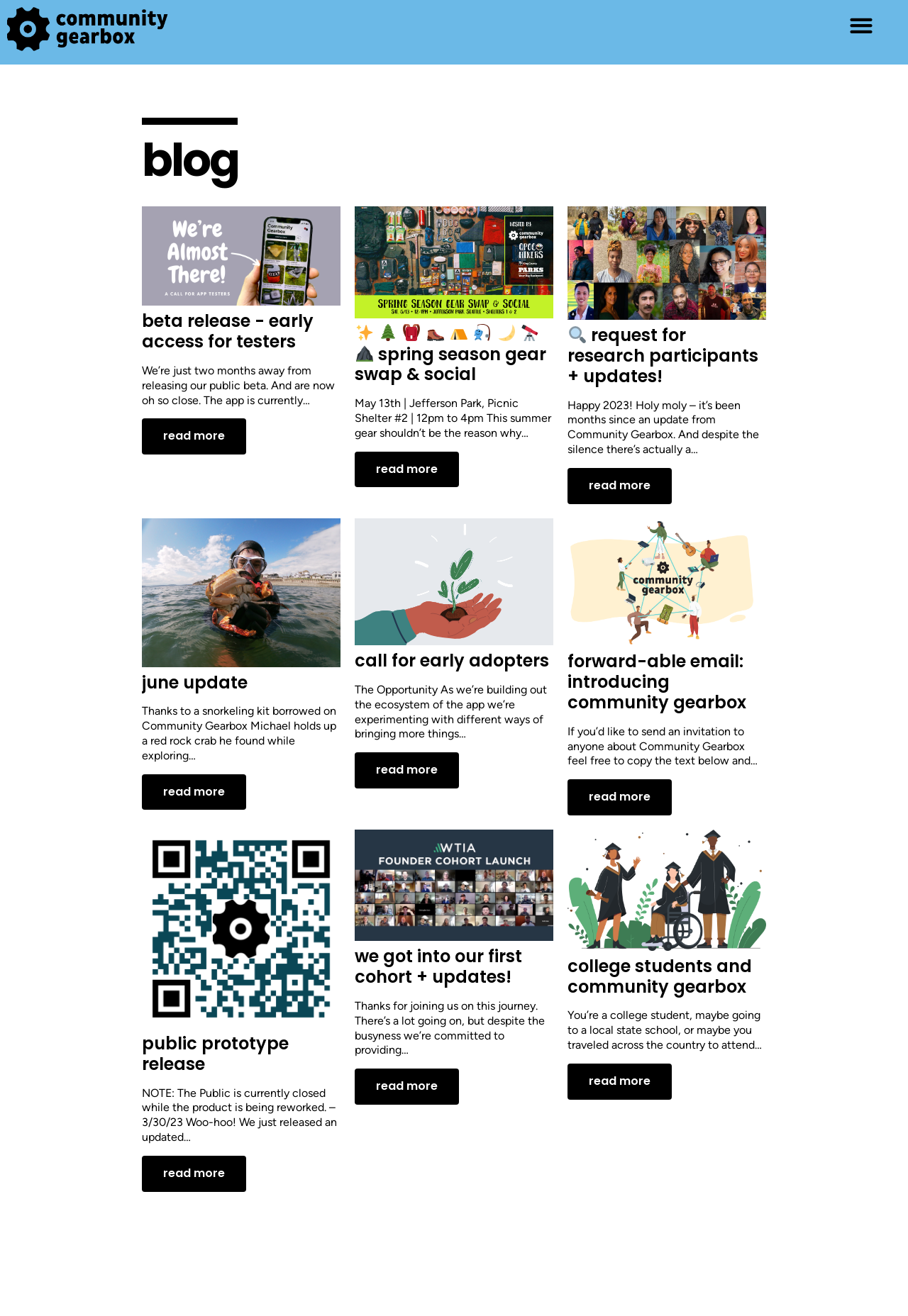Provide an in-depth caption for the elements present on the webpage.

This webpage is a blog titled "Blog - Community Gearbox". At the top, there is a menu toggle button on the right side and a link on the left side. Below the menu toggle button, there is a heading "blog" in the center of the page.

The main content of the page is divided into several sections, each with a heading, image, and text. The first section is about the "Beta Release - Early Access For Testers" and has a link to read more. The second section is about the "✨ 🌲 🎒 🥾 ⛺ 🎣 🌙 🔭 ⛰️ Spring Season Gear Swap & Social" event, which is scheduled to take place on May 13th at Jefferson Park, Picnic Shelter #2, from 12pm to 4pm. This section has several images of icons, including ✨, 🌲, 🎒, 🥾, ⛺, 🎣, 🌙, 🔭, and ⛰️.

The rest of the page consists of various blog posts, each with a heading, image, and text. The posts are about different topics, including updates on the Community Gearbox project, requests for research participants, and events such as the "June Update" and "Call for Early Adopters". There are also links to read more about each post.

On the right side of the page, there are several links to other blog posts, including "Public Prototype Release", "We Got Into Our First Cohort + Updates!", and "College Students and Community Gearbox".